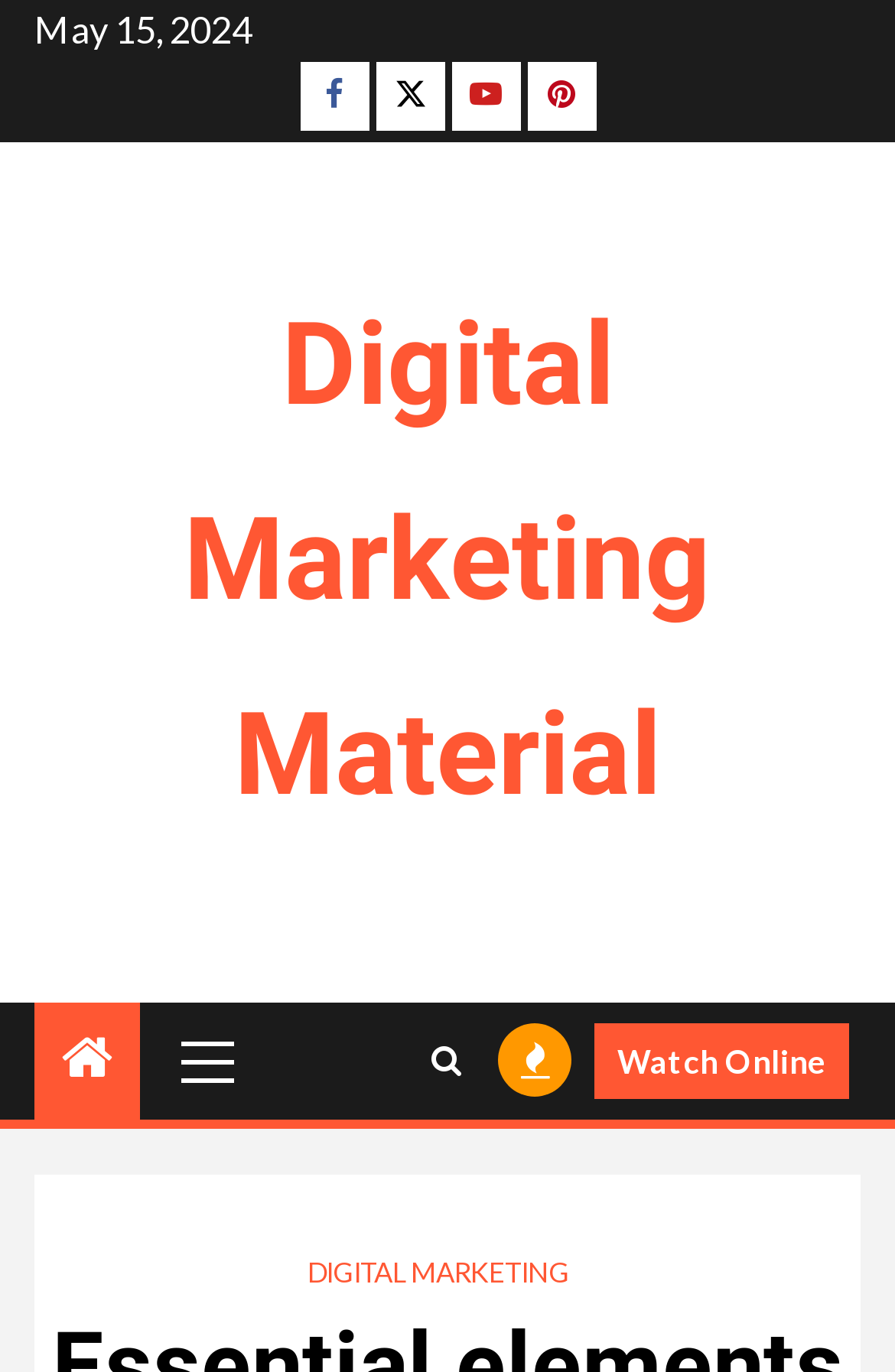Please analyze the image and give a detailed answer to the question:
How many links are there below the 'Digital Marketing Material' link?

I counted the number of links below the 'Digital Marketing Material' link and found that there are three links: an empty link, 'Watch Online', and 'DIGITAL MARKETING'.